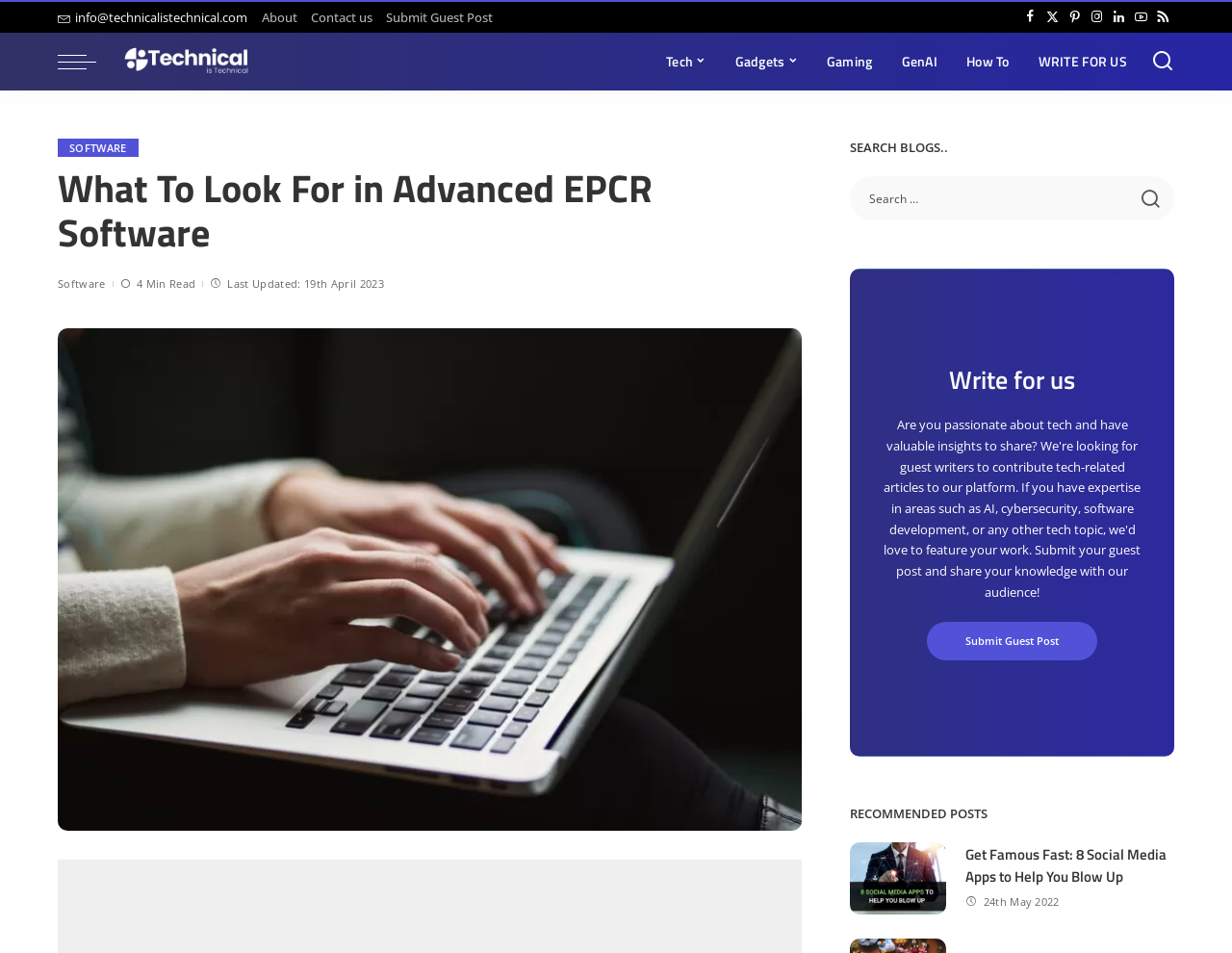What is the main topic of this webpage?
Look at the image and construct a detailed response to the question.

Based on the webpage content, the main topic is about advanced EPCR software, and the webpage provides guidance on what to look for in such software.